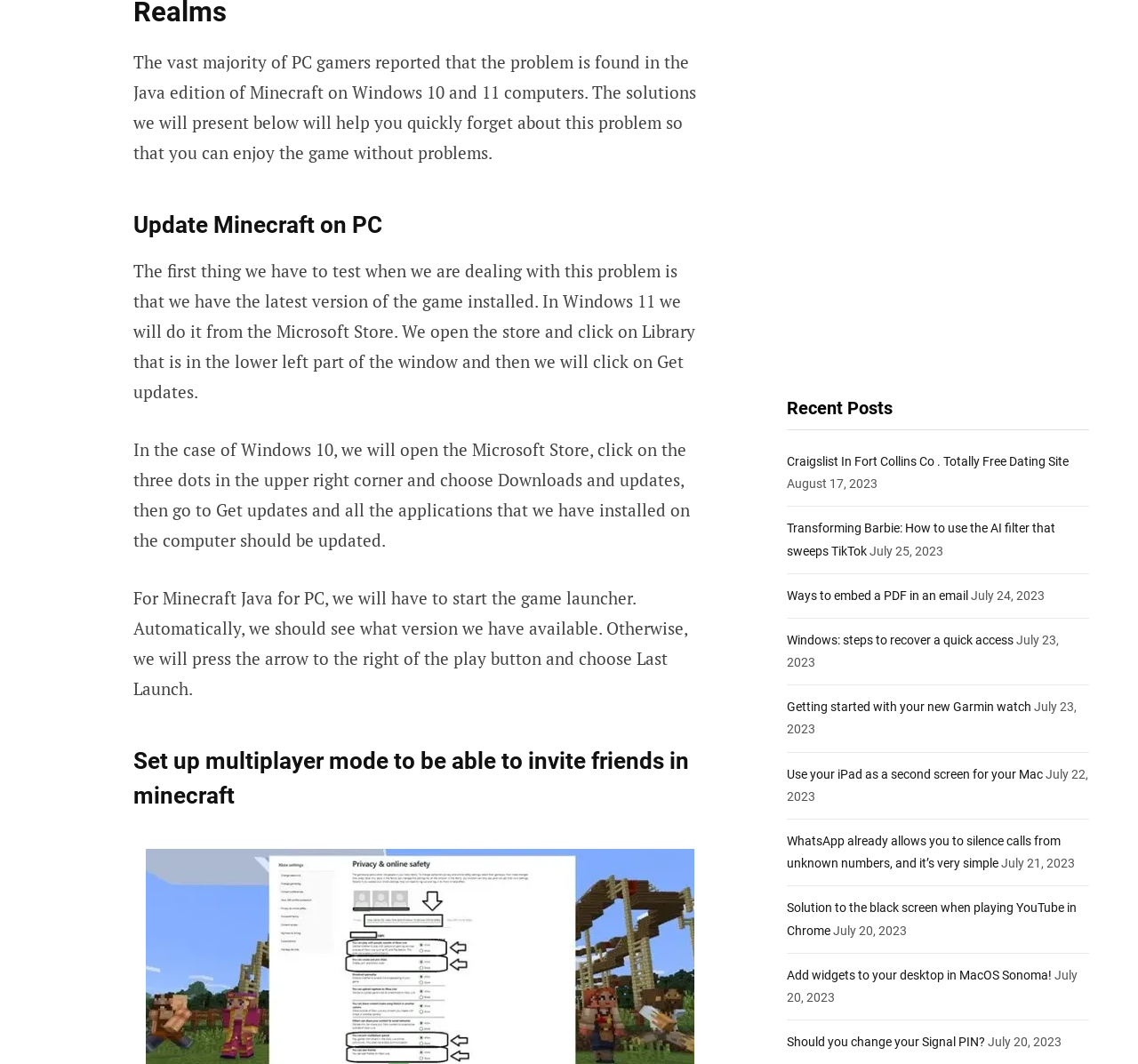Locate the bounding box coordinates of the clickable area to execute the instruction: "Get updates for Minecraft Java for PC". Provide the coordinates as four float numbers between 0 and 1, represented as [left, top, right, bottom].

[0.117, 0.552, 0.604, 0.658]